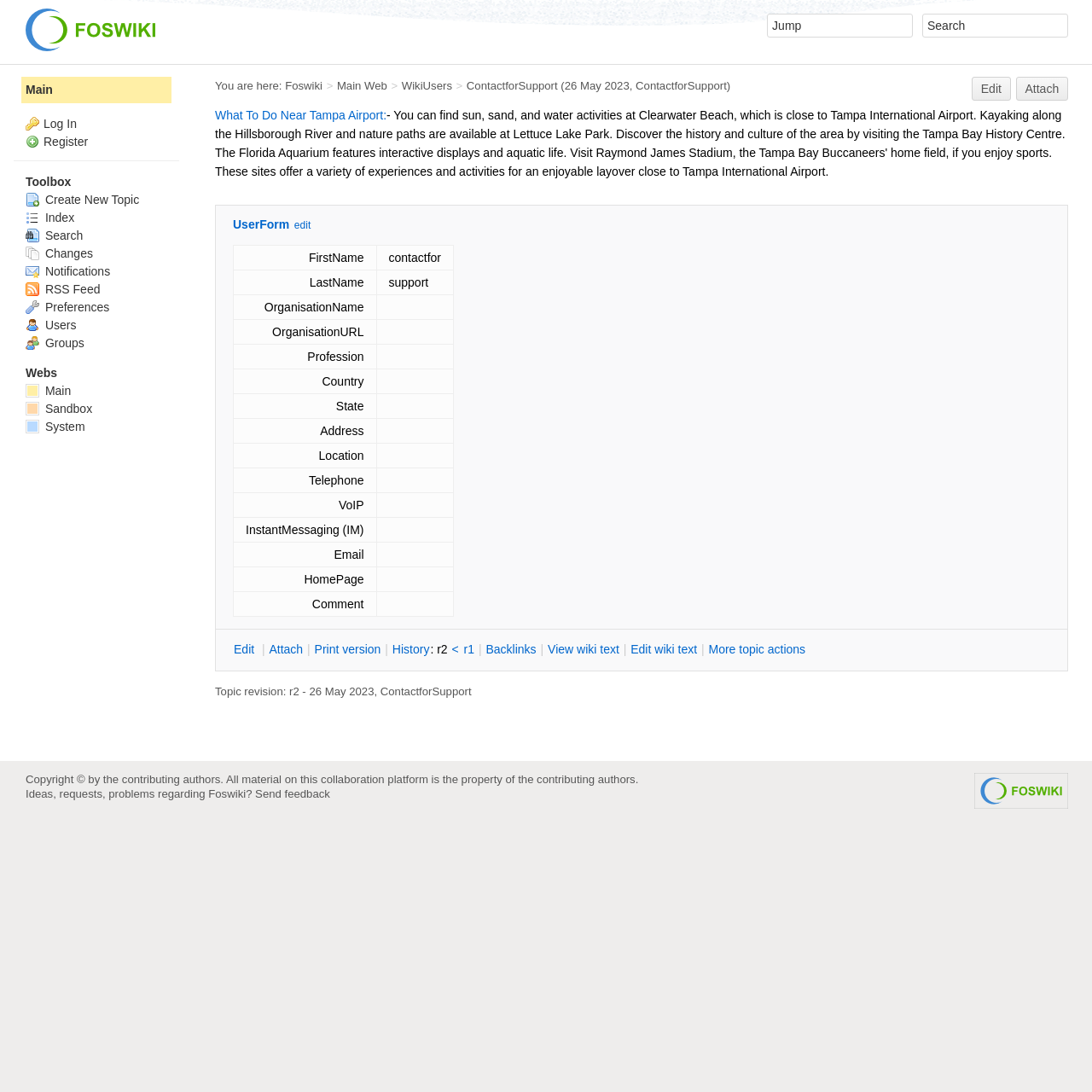Locate the bounding box coordinates of the item that should be clicked to fulfill the instruction: "View the history of this page".

[0.358, 0.588, 0.394, 0.602]